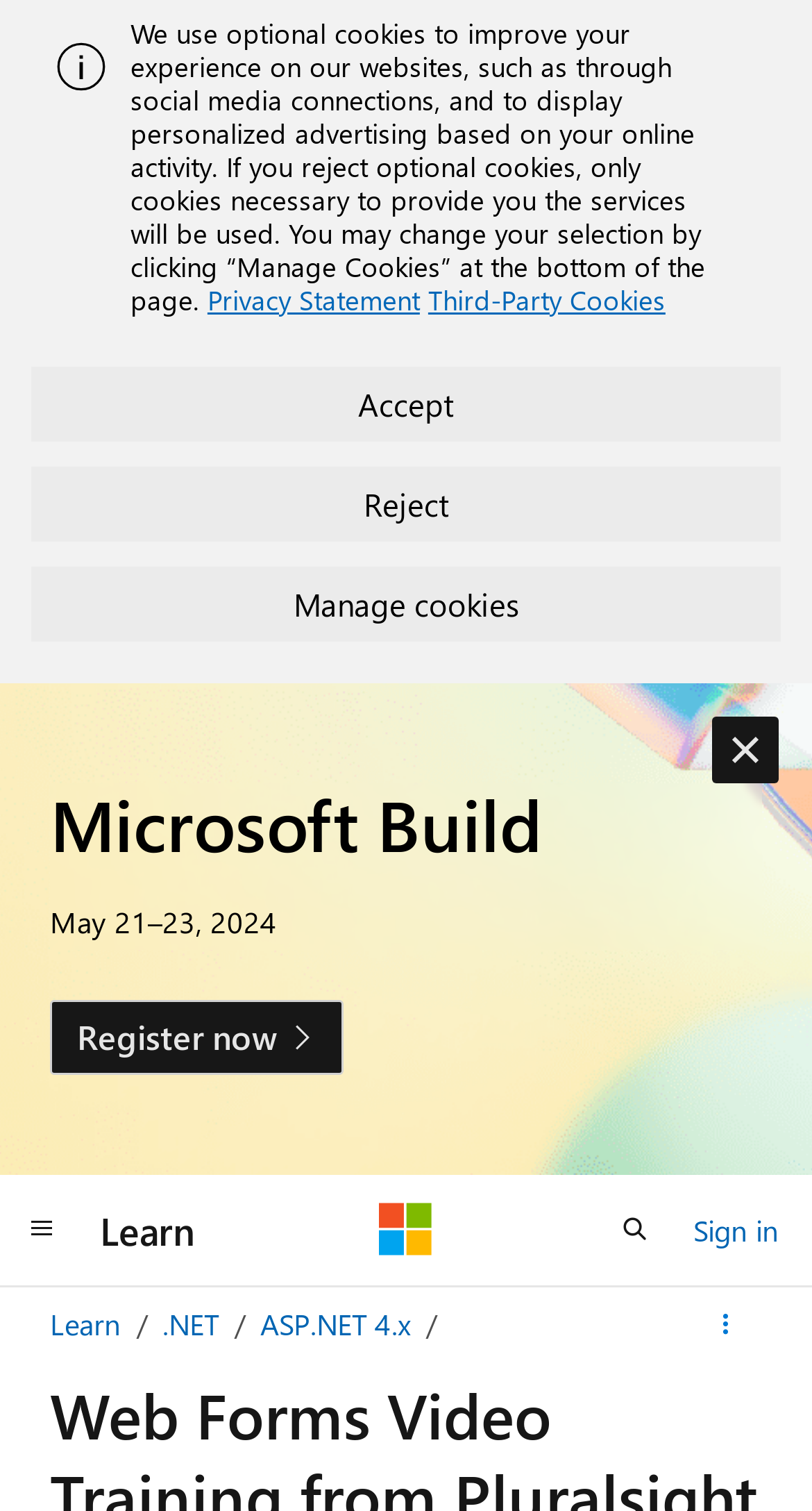Please answer the following question using a single word or phrase: 
What is the purpose of the 'Manage cookies' button?

To manage cookies